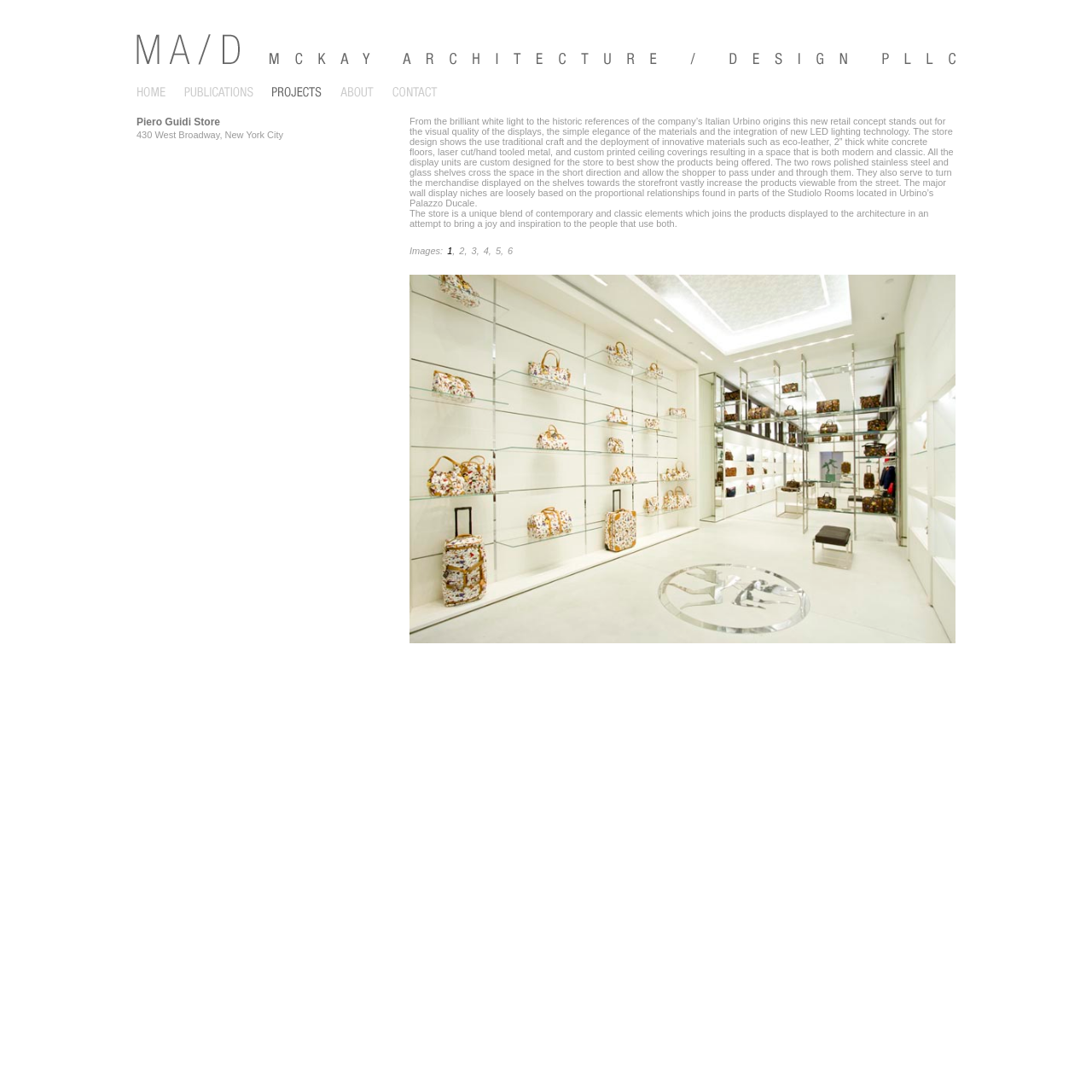Based on the image, please respond to the question with as much detail as possible:
What is the address of Piero Guidi Store?

I found the address by looking at the static text element that appears below the heading 'Piero Guidi Store'.